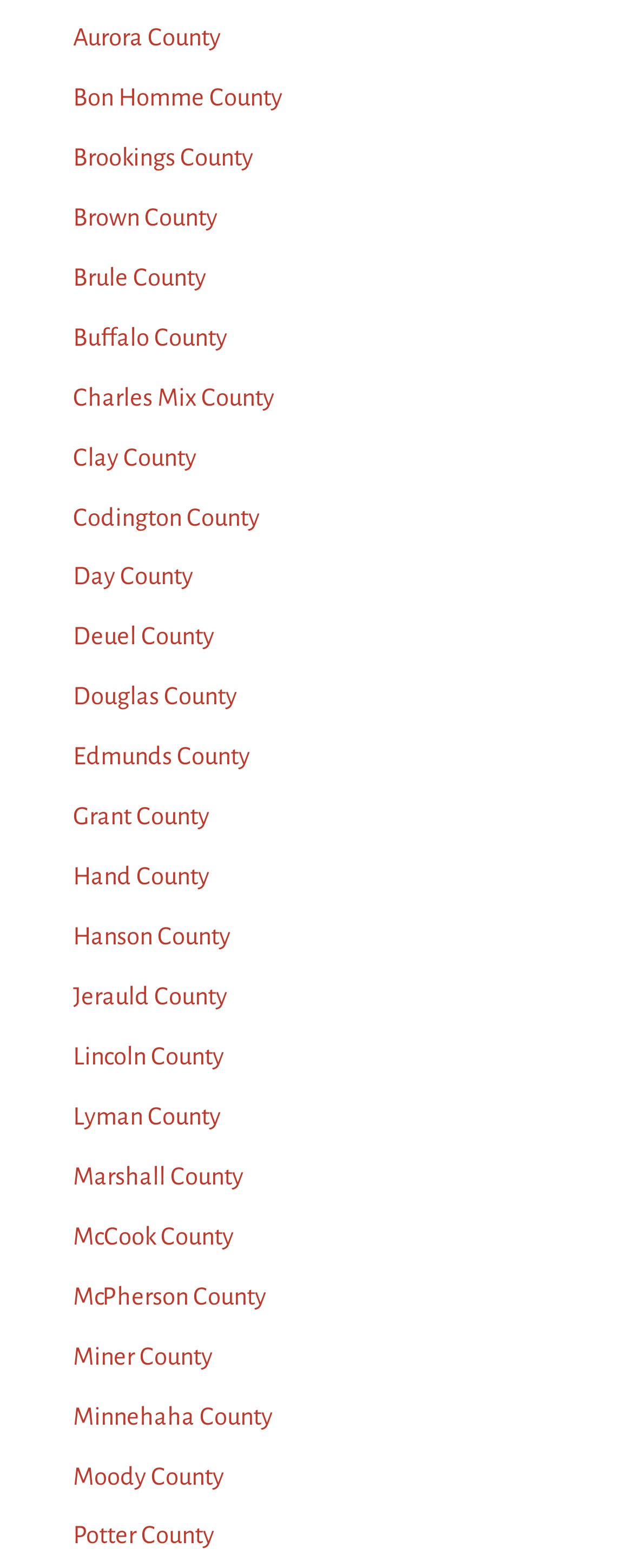Use a single word or phrase to answer the question: What is the county located at the bottom of the list?

Potter County